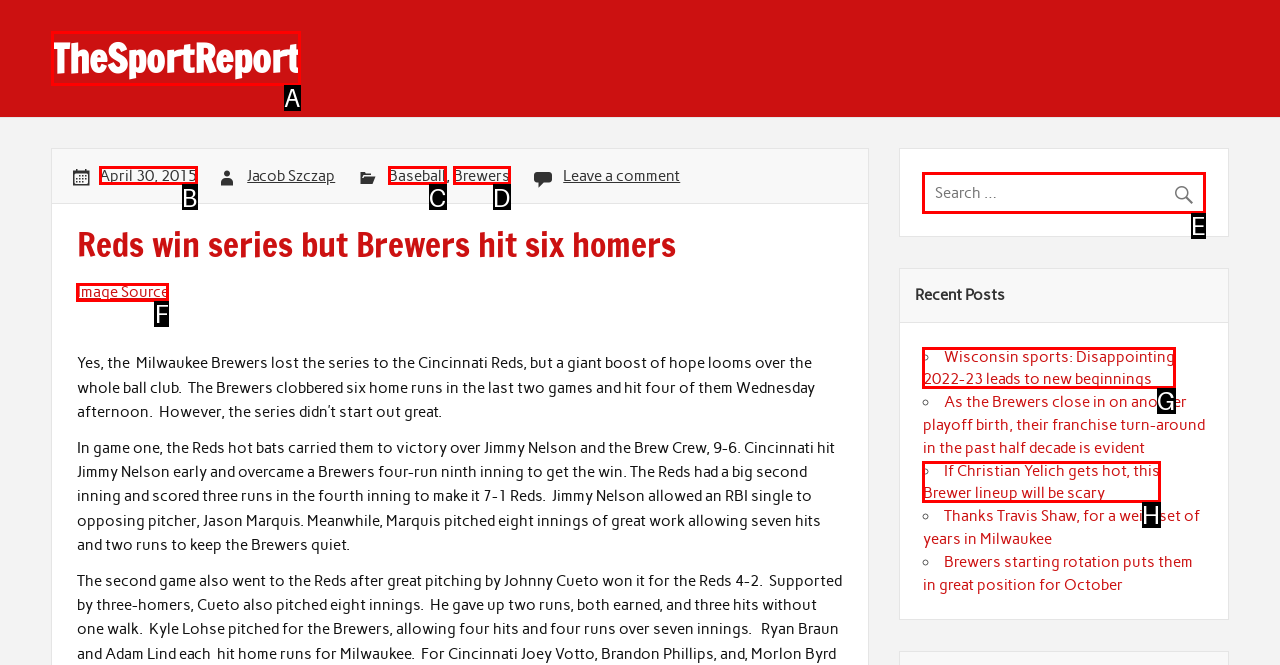Match the HTML element to the given description: Brewers
Indicate the option by its letter.

D